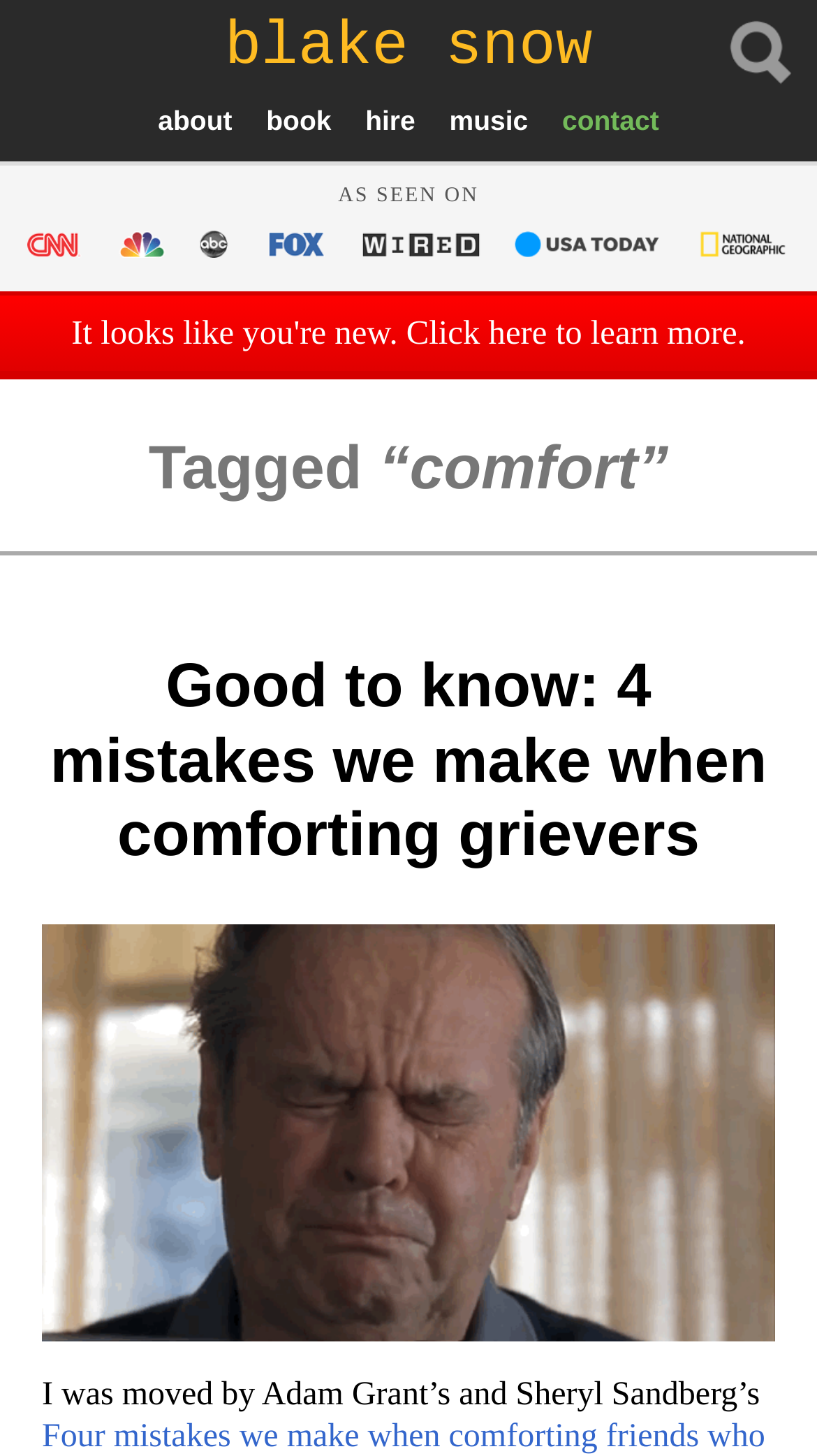Generate a comprehensive description of the webpage.

This webpage appears to be a personal website or blog of an author, Blake Snow, who is a writer-for-hire, bestselling author, and executive content advisor. 

At the top left of the page, there is a group element containing a link to "Blake Snow" which is also a heading. Below this, there is a navigation menu with links to "About", "Book", "Hire", "Music", and "Contact" pages, arranged horizontally from left to right.

On the top right, there is a link with no text, and below it, a link with a long text mentioning various media outlets such as CNN, NBC, ABC, Fox, Wired, Yahoo!, BusinessWeek, and Wall Street Journal, accompanied by an image.

In the middle of the page, there is a link inviting new visitors to learn more about the website. Below this, there is a header section with a heading "Tagged “comfort”". 

Further down, there is another header section with a heading "Good to know: 4 mistakes we make when comforting grievers", which is also a link. Below this heading, there is a paragraph of text starting with "I was moved by Adam Grant’s and Sheryl Sandberg’s".